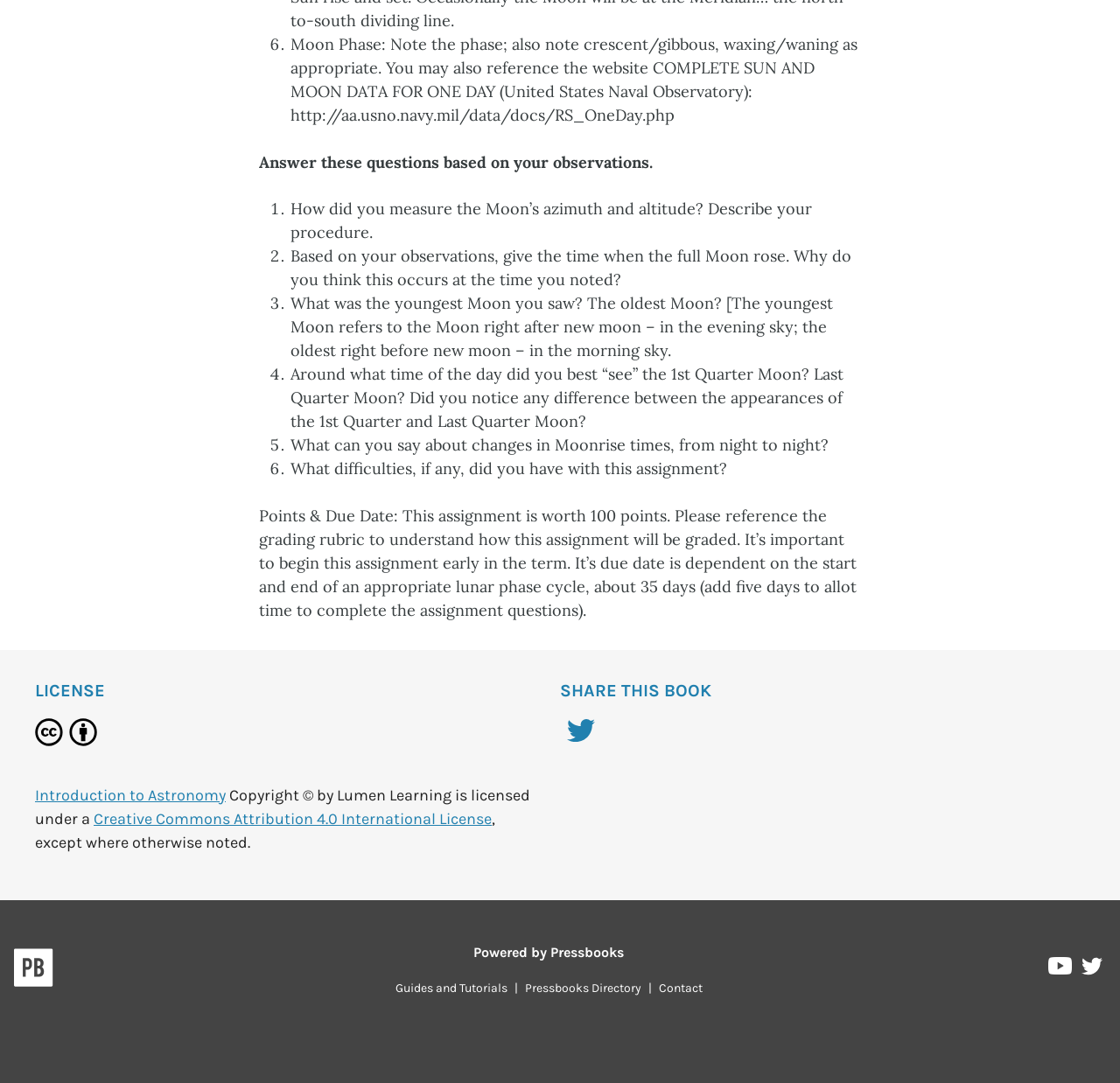What is the topic of the assignment?
Please provide a single word or phrase as your answer based on the screenshot.

Moon Phase